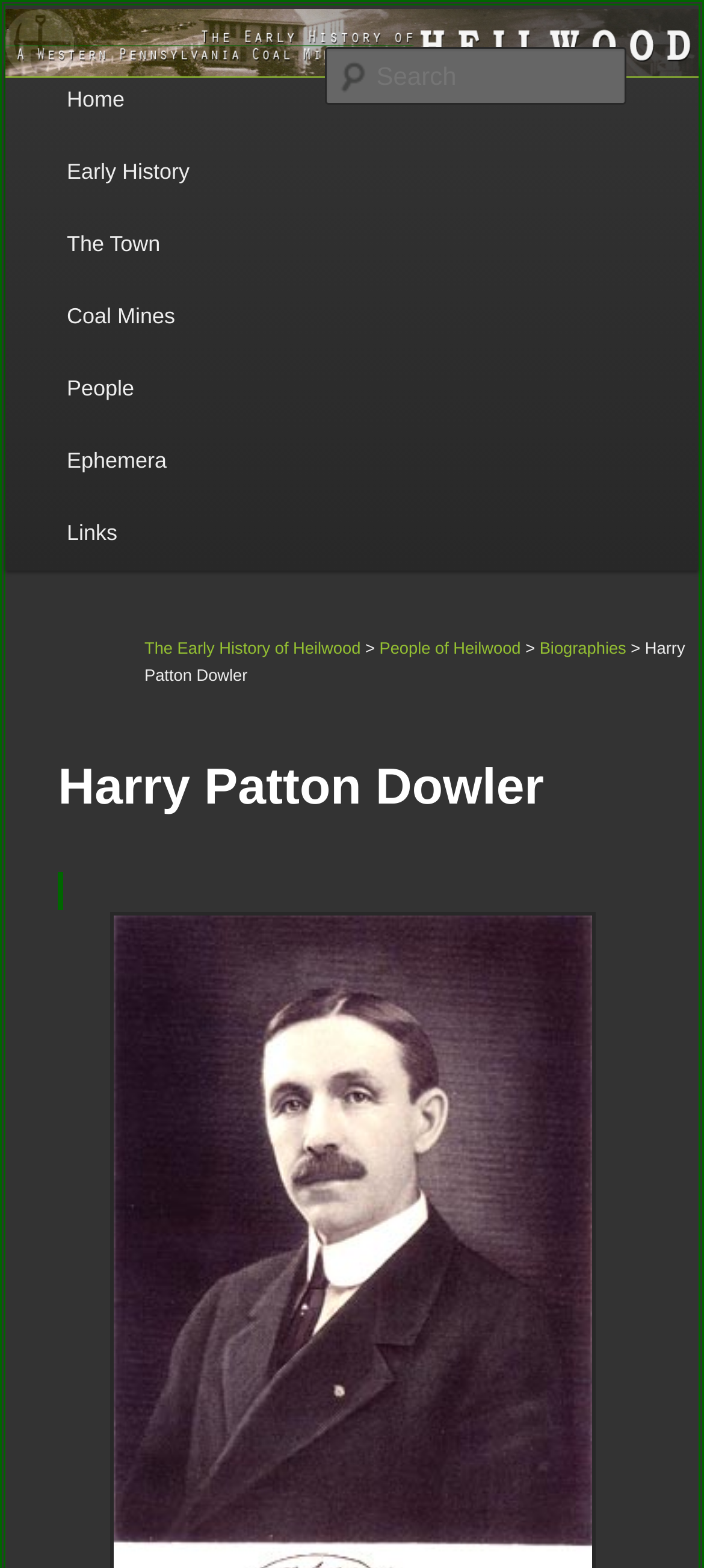Identify the bounding box coordinates for the region of the element that should be clicked to carry out the instruction: "Search for something". The bounding box coordinates should be four float numbers between 0 and 1, i.e., [left, top, right, bottom].

[0.89, 0.034, 0.995, 0.051]